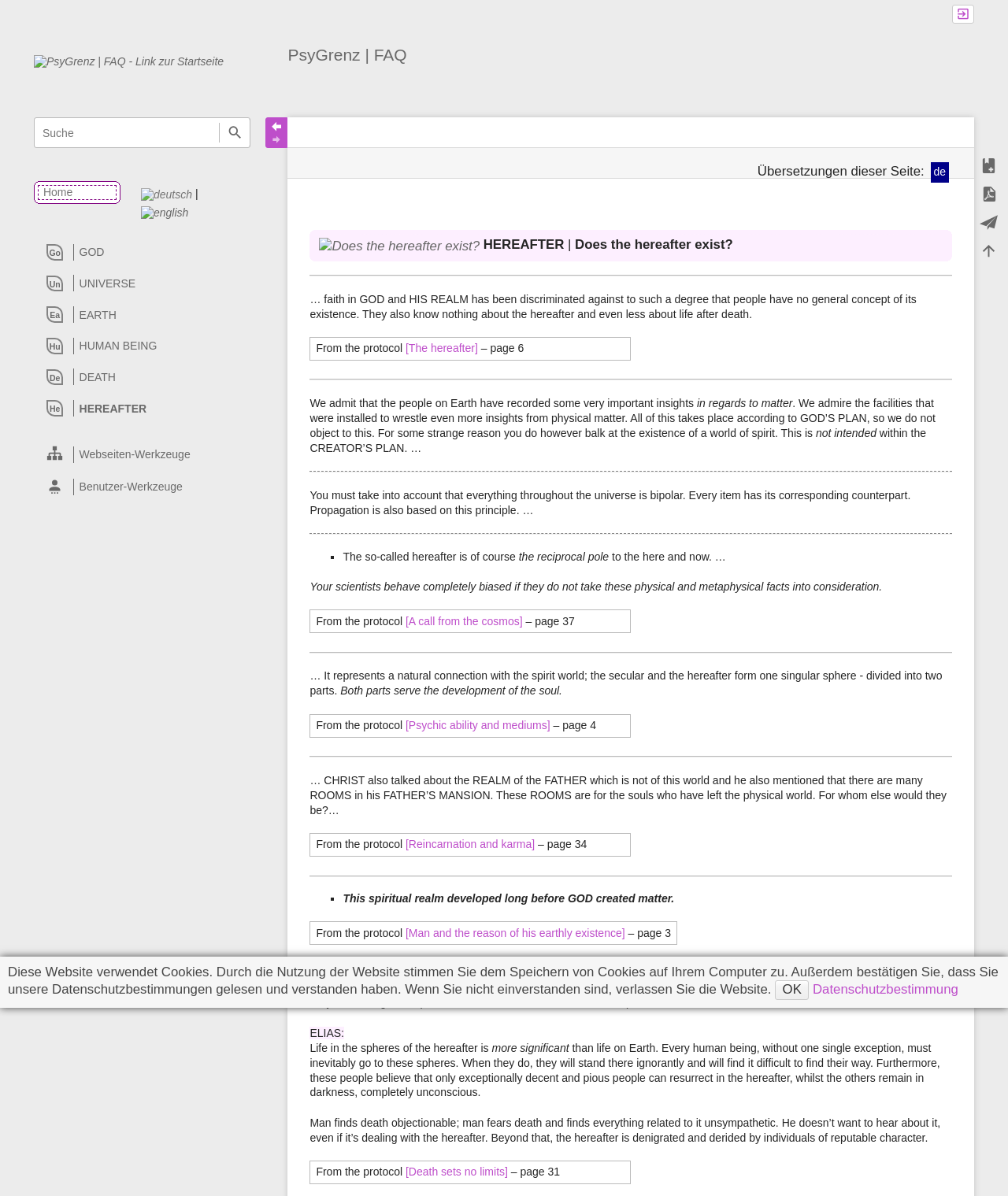Please identify the bounding box coordinates of the area that needs to be clicked to fulfill the following instruction: "Go to home page."

[0.043, 0.155, 0.072, 0.166]